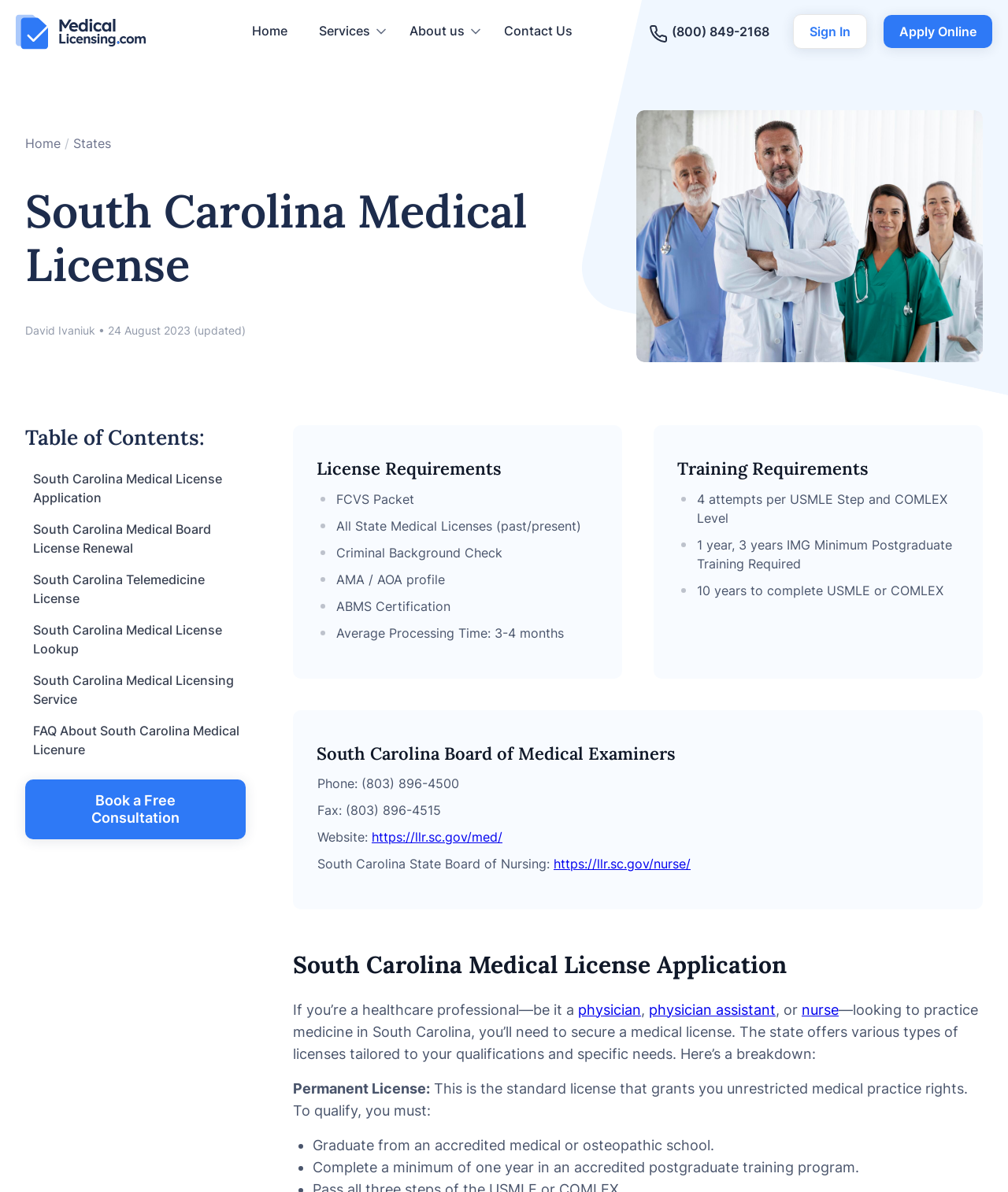Pinpoint the bounding box coordinates of the clickable area necessary to execute the following instruction: "Click the 'https://llr.sc.gov/med/' link". The coordinates should be given as four float numbers between 0 and 1, namely [left, top, right, bottom].

[0.369, 0.696, 0.498, 0.709]